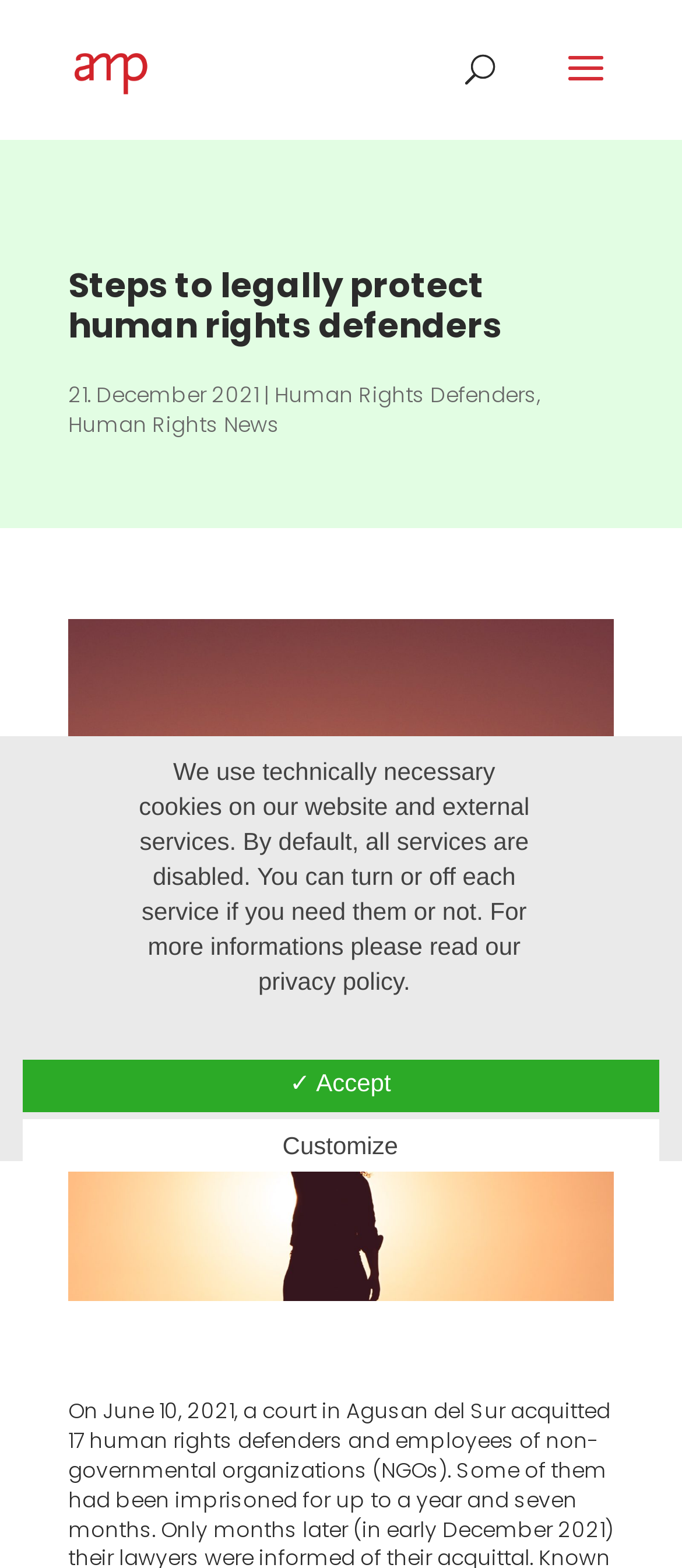Give a one-word or short-phrase answer to the following question: 
How many links are there in the main content area?

3